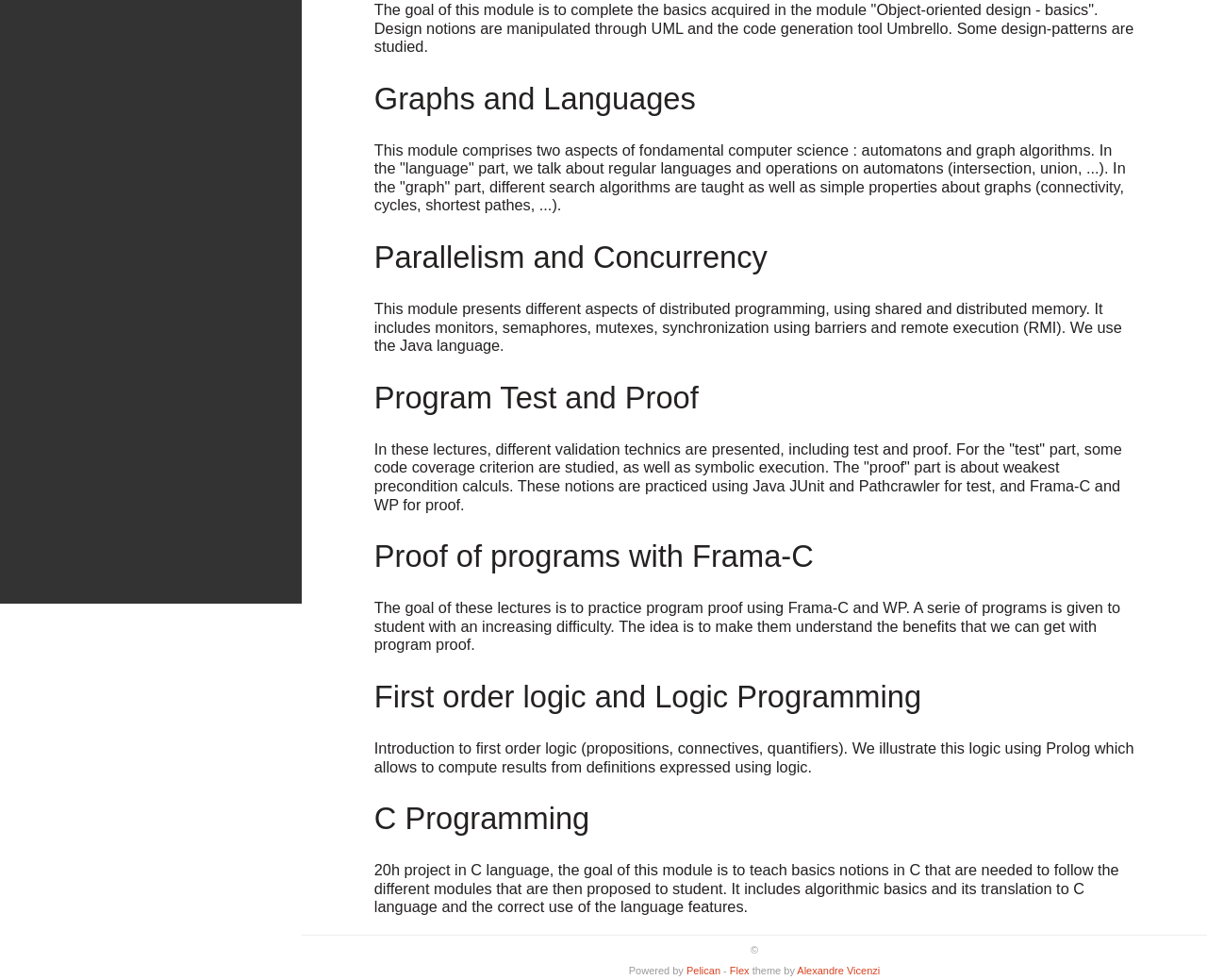Locate the bounding box of the UI element with the following description: "Alexandre Vicenzi".

[0.66, 0.984, 0.729, 0.996]